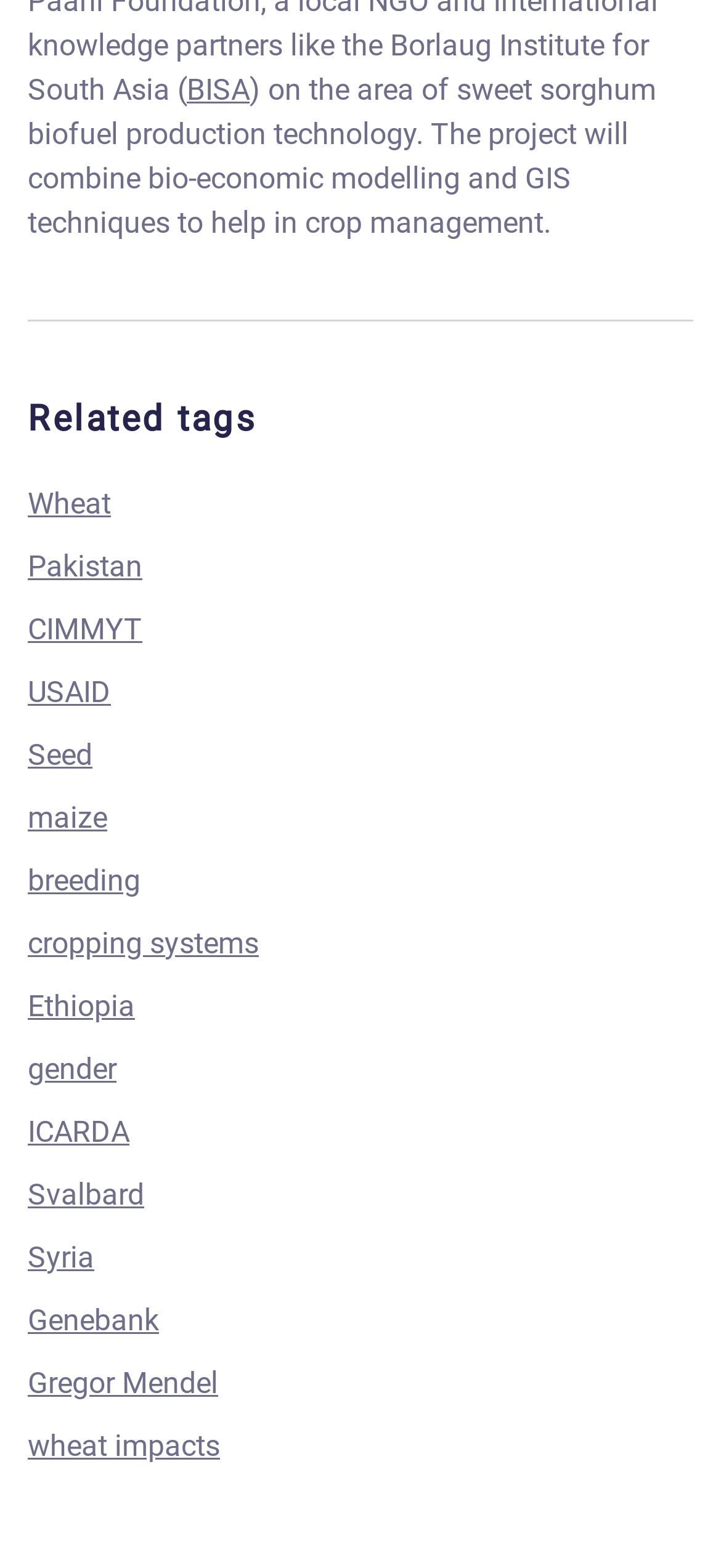Bounding box coordinates are specified in the format (top-left x, top-left y, bottom-right x, bottom-right y). All values are floating point numbers bounded between 0 and 1. Please provide the bounding box coordinate of the region this sentence describes: Pakistan

[0.038, 0.35, 0.197, 0.372]